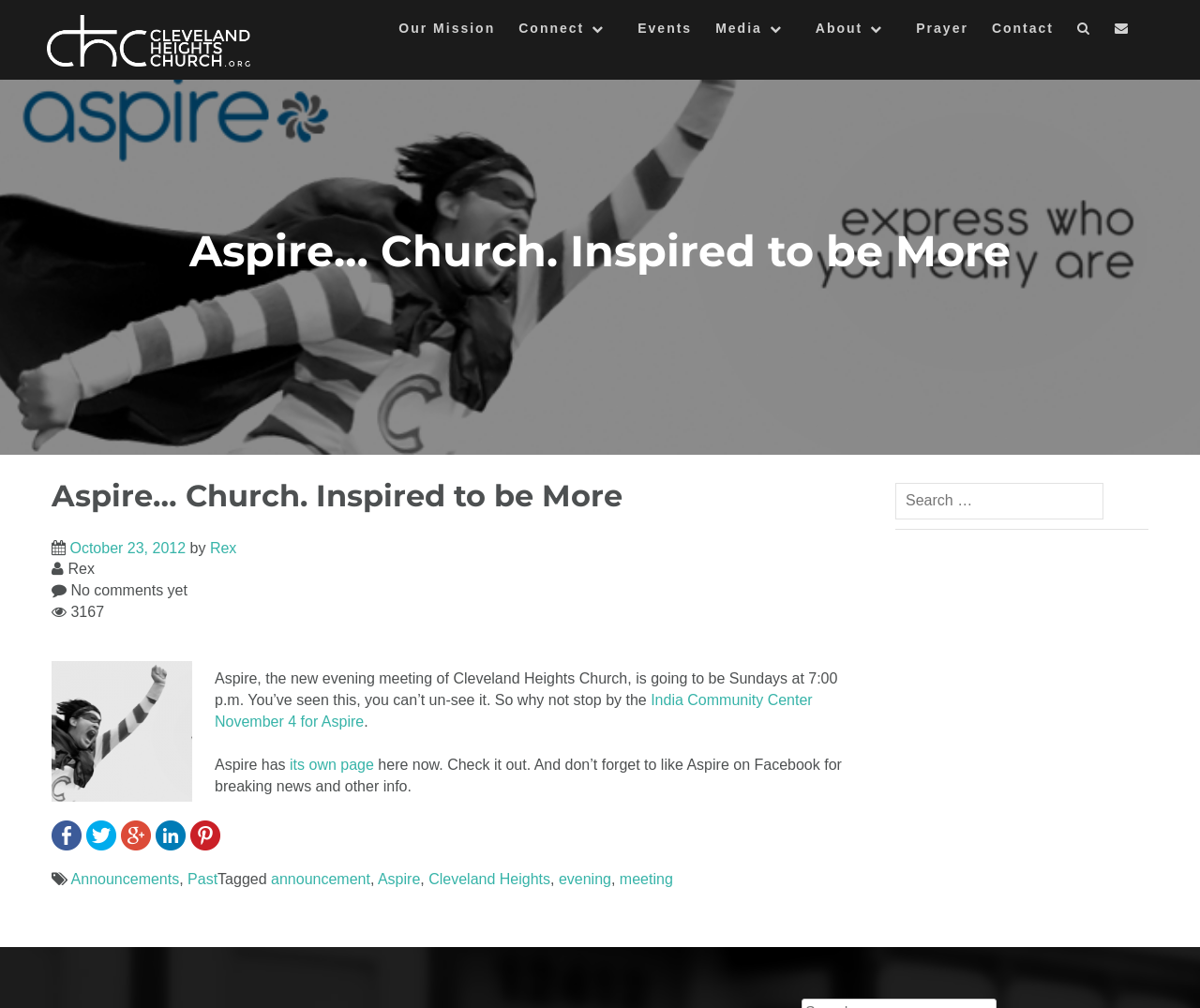Using the description "Announcements", locate and provide the bounding box of the UI element.

[0.059, 0.864, 0.149, 0.88]